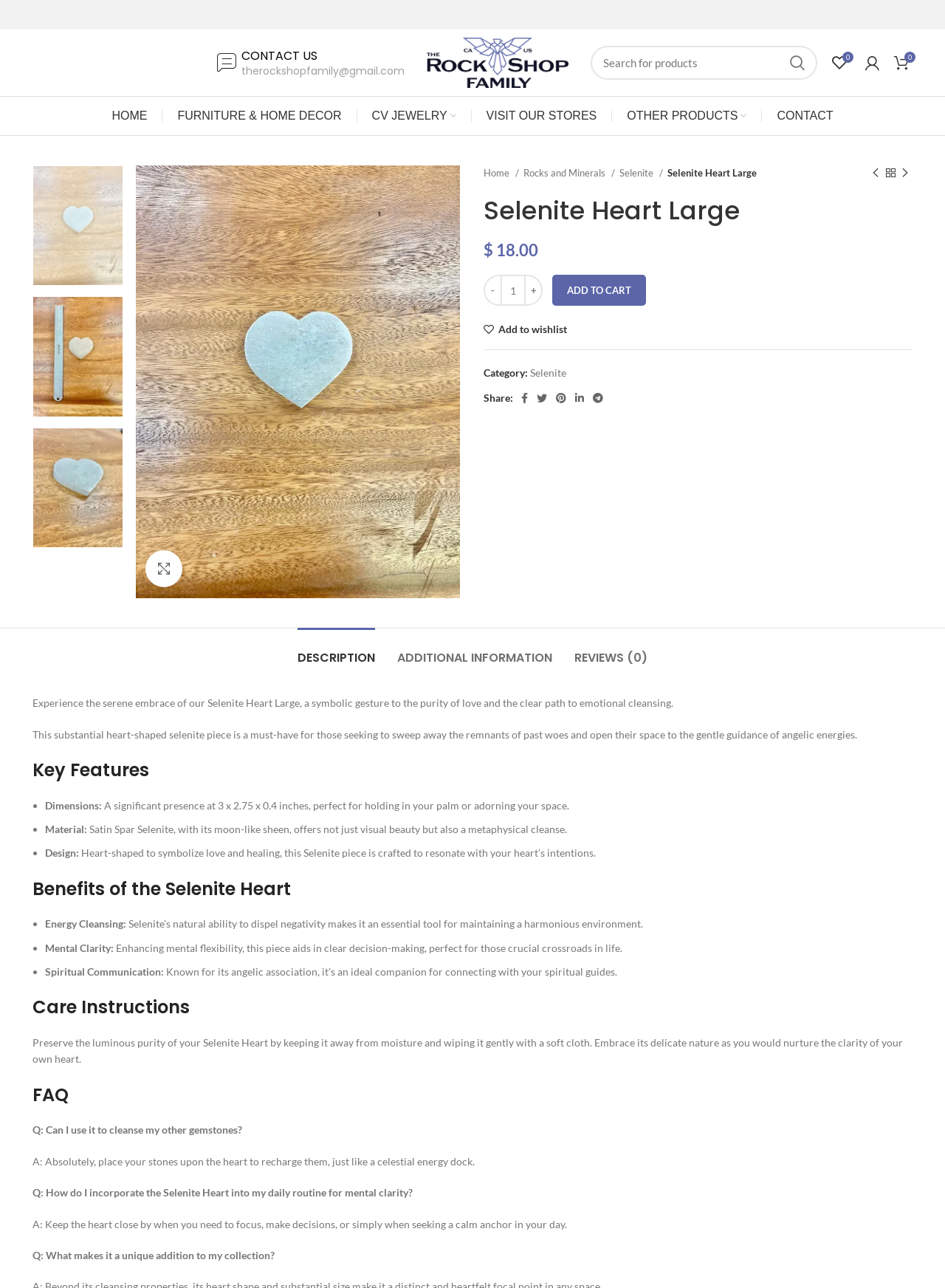Answer the following query with a single word or phrase:
What is the material of the Selenite Heart Large?

Satin Spar Selenite